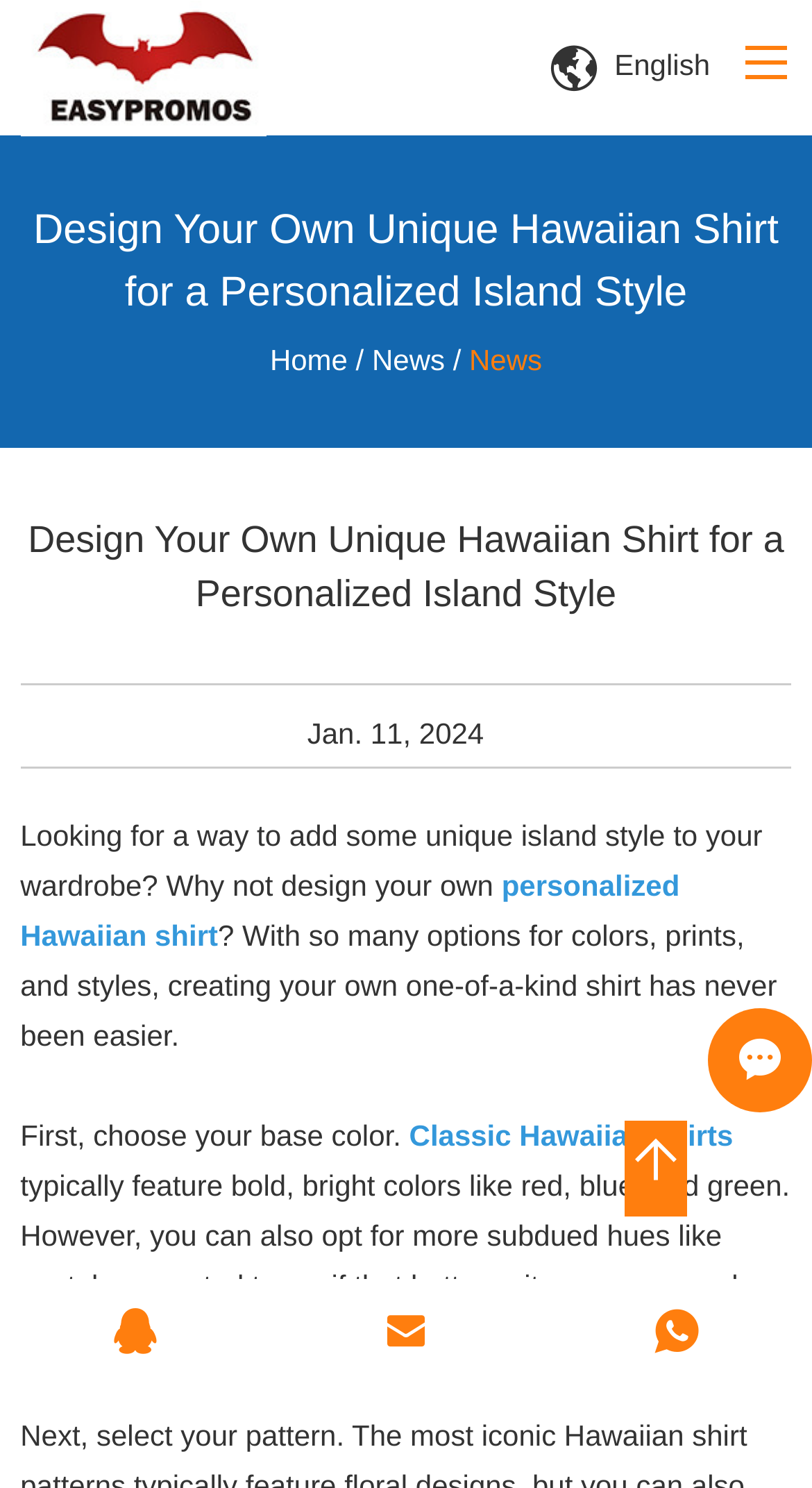Determine the bounding box coordinates for the area that should be clicked to carry out the following instruction: "Select the English language".

[0.744, 0.021, 0.887, 0.066]